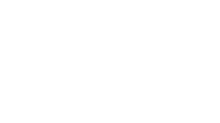What is the tone of the image?
Analyze the image and deliver a detailed answer to the question.

The caption describes the image as having an 'elegant design' that conveys a sense of 'sophistication and warmth' associated with fur fashion, indicating that the tone of the image is sophisticated and warm.